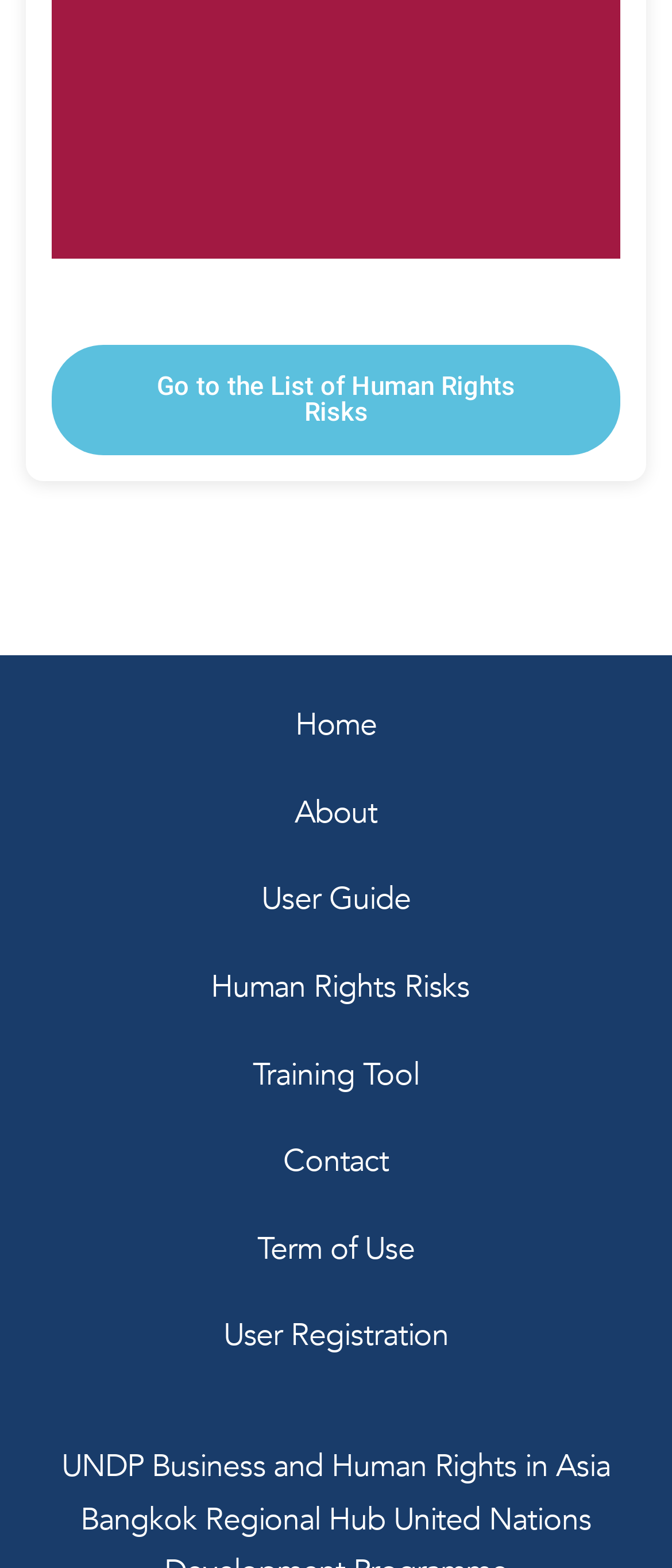Please identify the bounding box coordinates of where to click in order to follow the instruction: "Learn about the User Guide".

[0.038, 0.562, 0.962, 0.586]